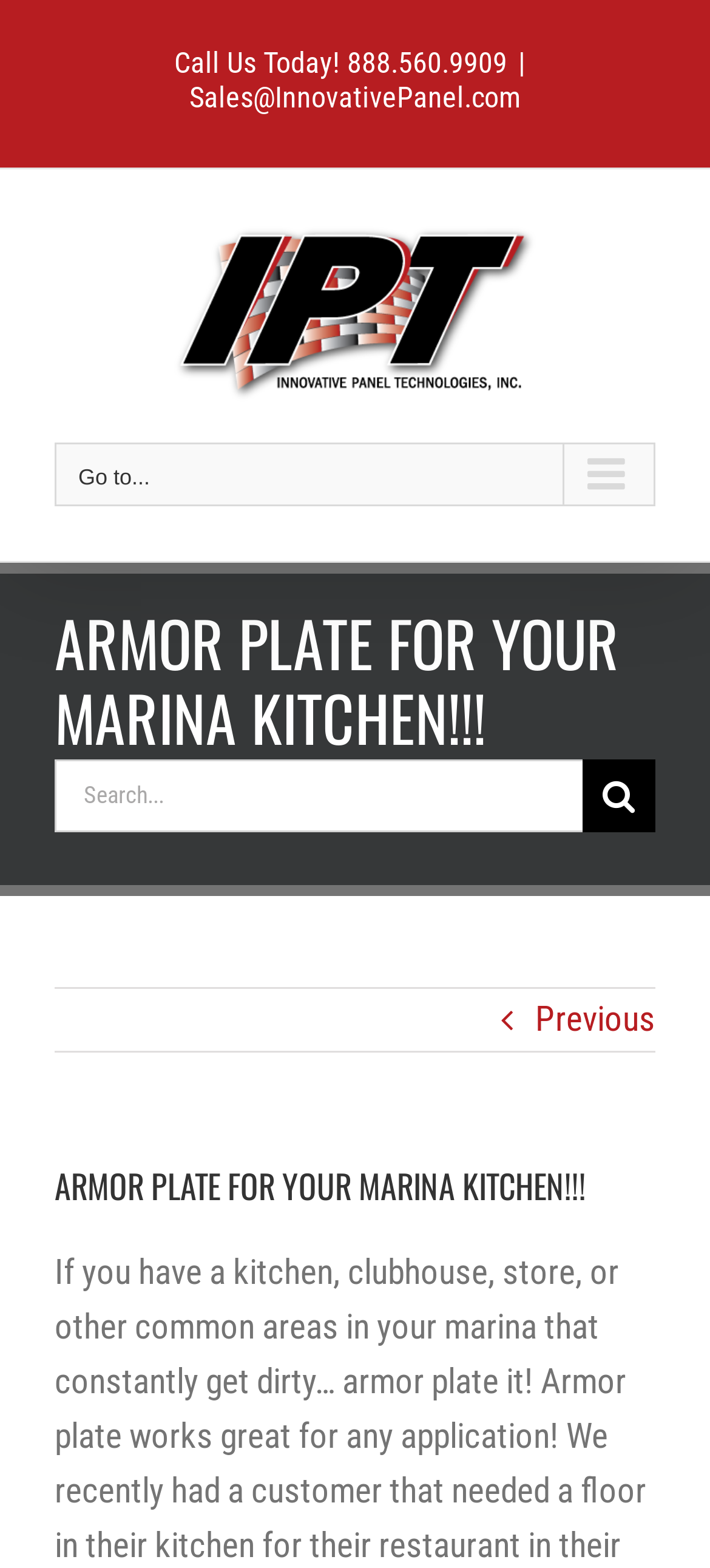Respond with a single word or phrase to the following question:
What is the company's email address?

Sales@InnovativePanel.com